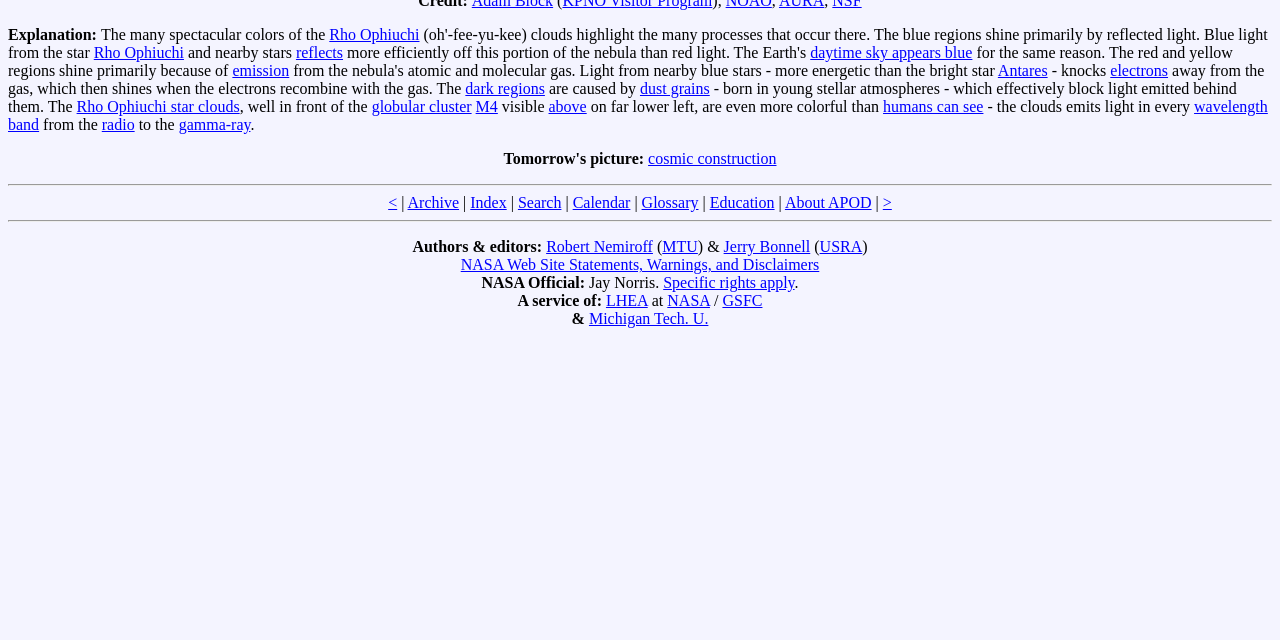Using the provided element description: "daytime sky appears blue", determine the bounding box coordinates of the corresponding UI element in the screenshot.

[0.633, 0.069, 0.76, 0.096]